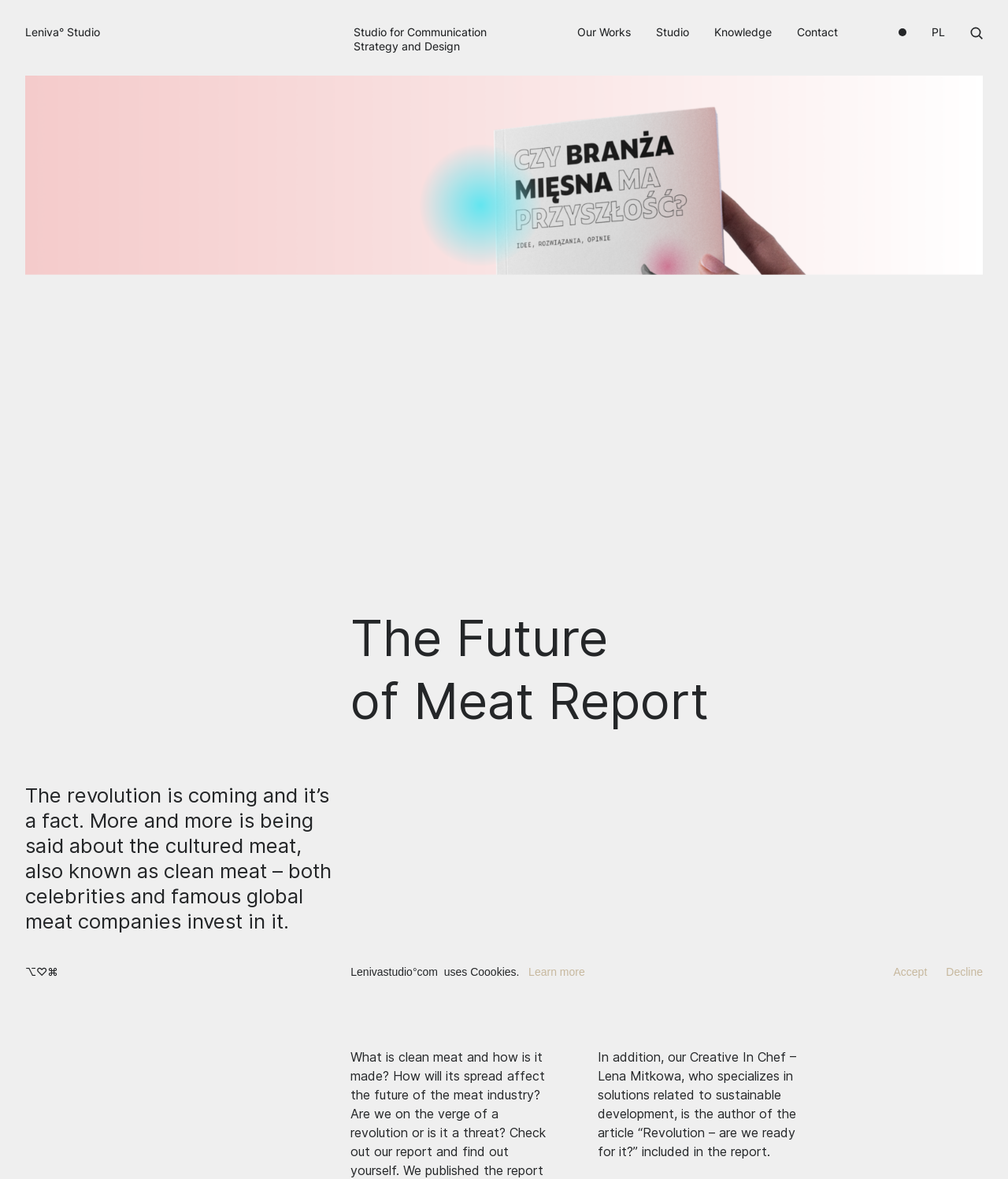Given the following UI element description: "Leniva° Studio", find the bounding box coordinates in the webpage screenshot.

[0.025, 0.021, 0.099, 0.045]